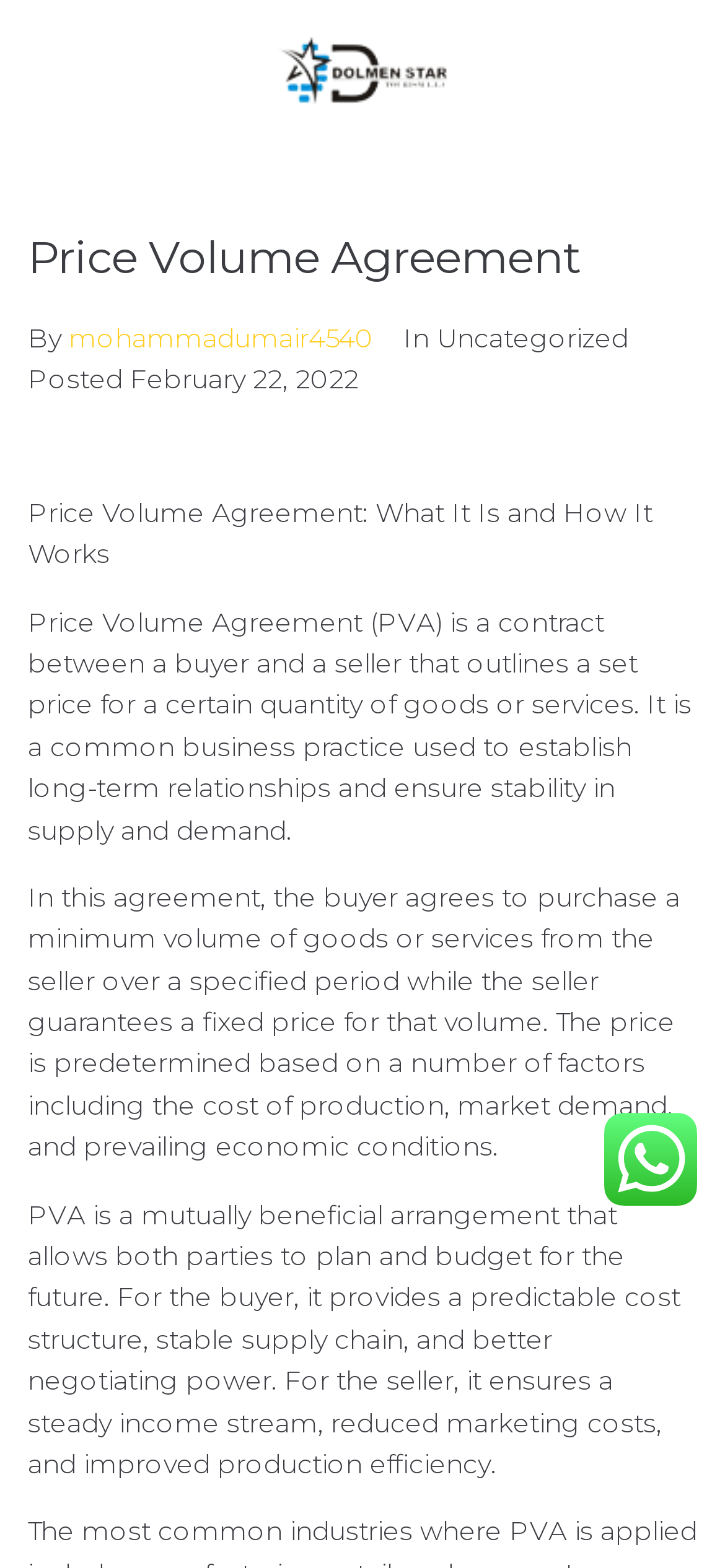What is a Price Volume Agreement?
Please give a detailed and elaborate explanation in response to the question.

Based on the webpage, a Price Volume Agreement (PVA) is a contract between a buyer and a seller that outlines a set price for a certain quantity of goods or services. This is evident from the text 'Price Volume Agreement (PVA) is a contract between a buyer and a seller that outlines a set price for a certain quantity of goods or services.'